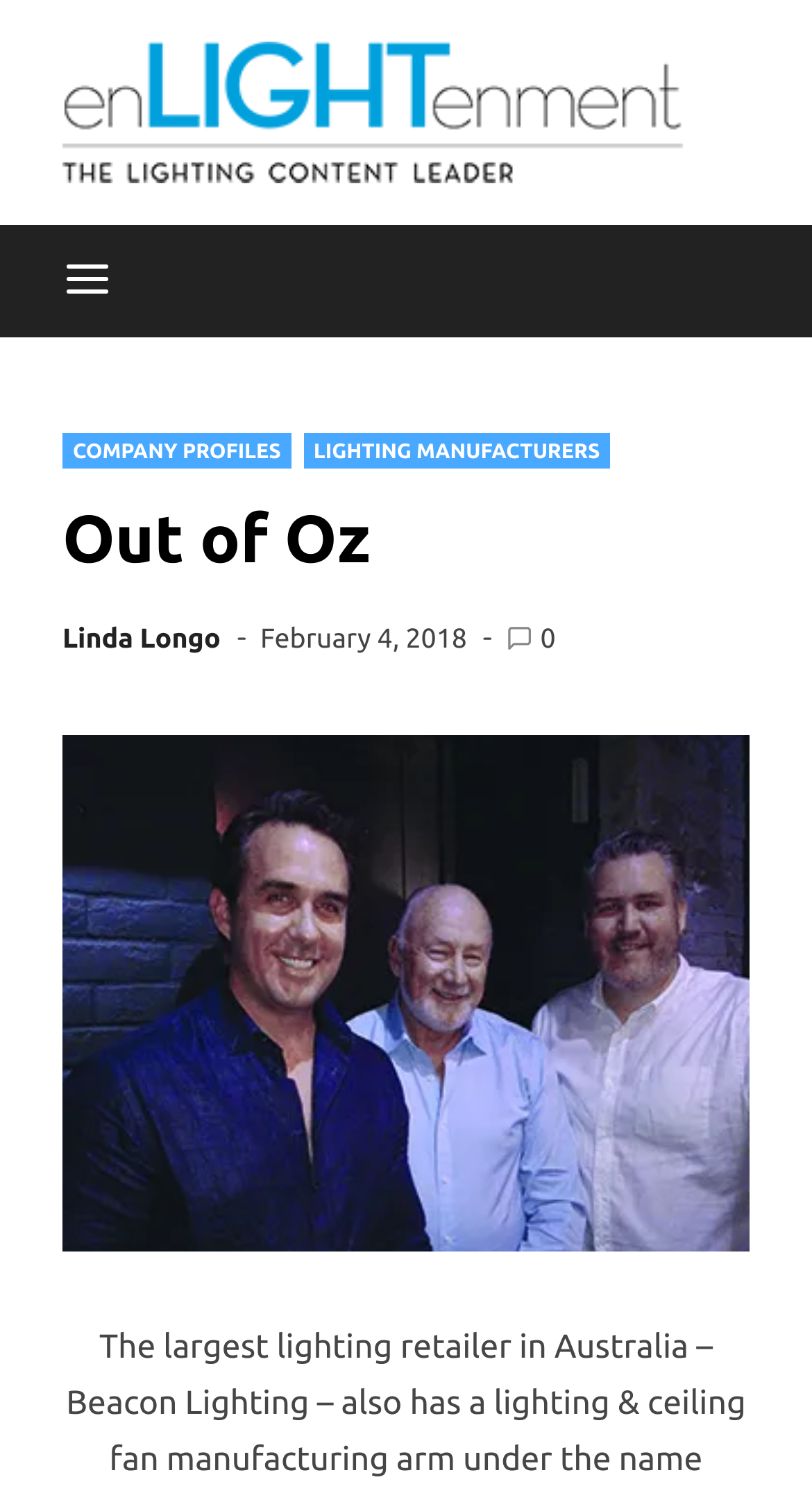Please reply to the following question using a single word or phrase: 
What is the name of the company?

Beacon Lighting